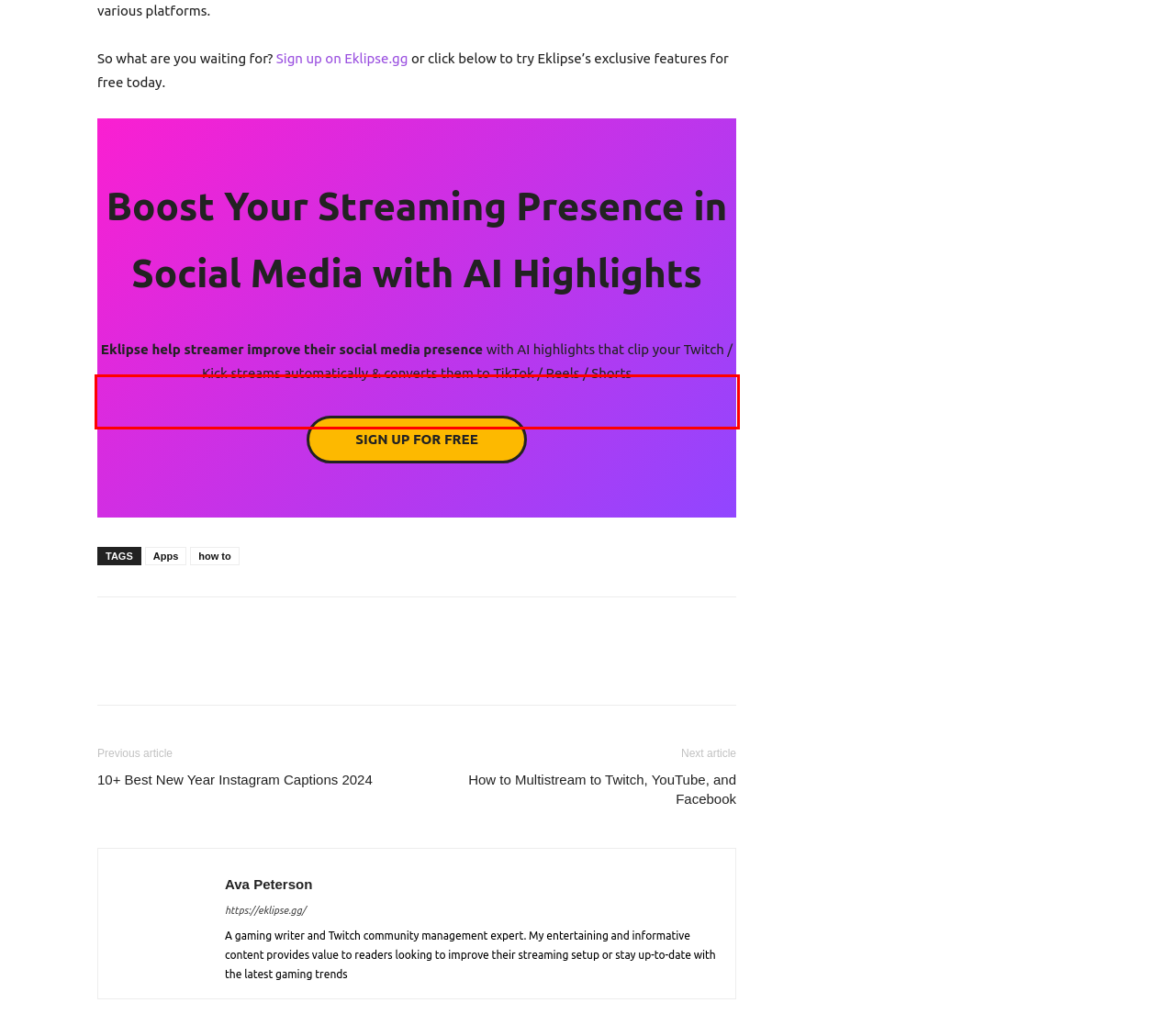Within the screenshot of a webpage, identify the red bounding box and perform OCR to capture the text content it contains.

Eklipse help streamer improve their social media presence with AI highlights that clip your Twitch / Kick streams automatically & converts them to TikTok / Reels / Shorts